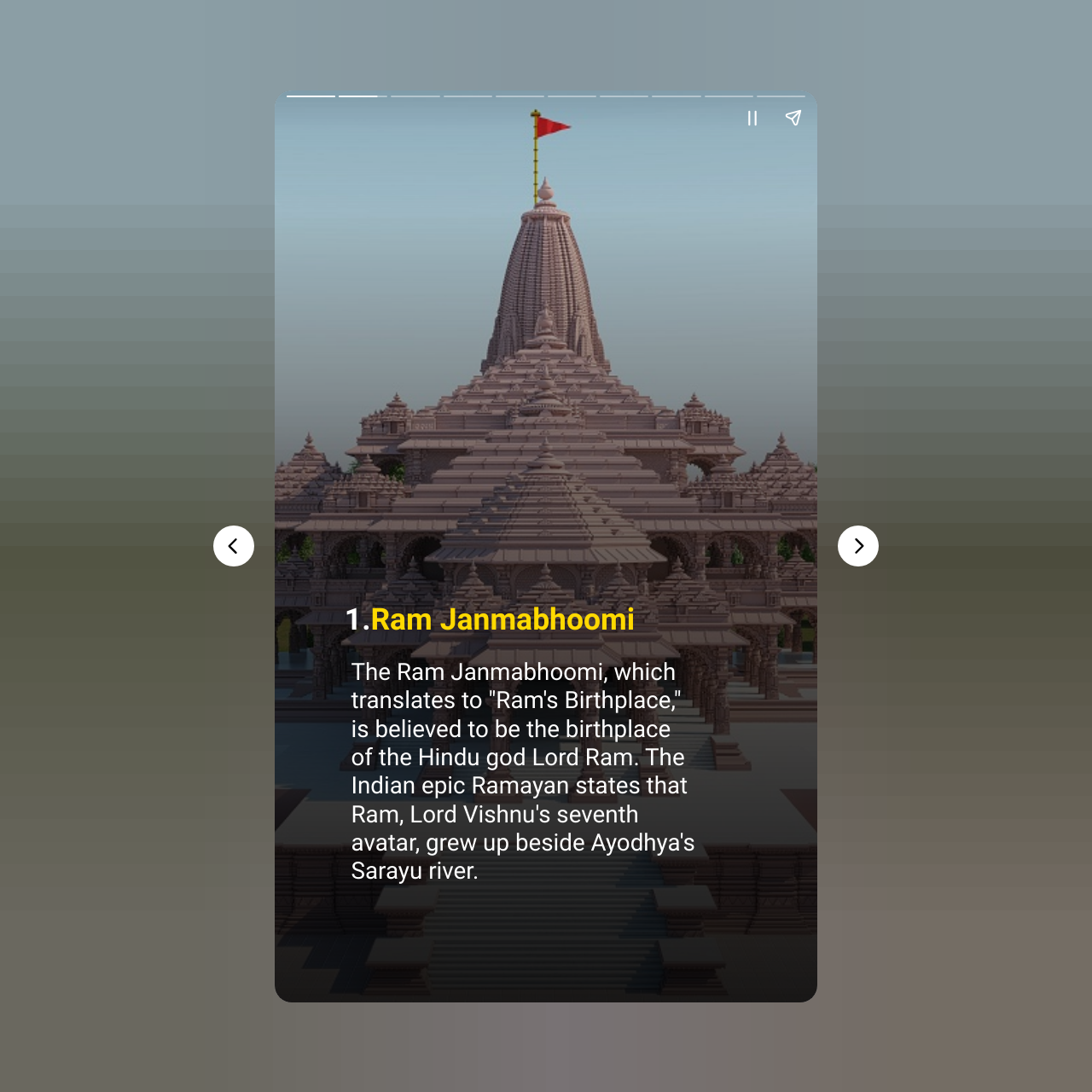Determine the webpage's heading and output its text content.

Plan Your Trip